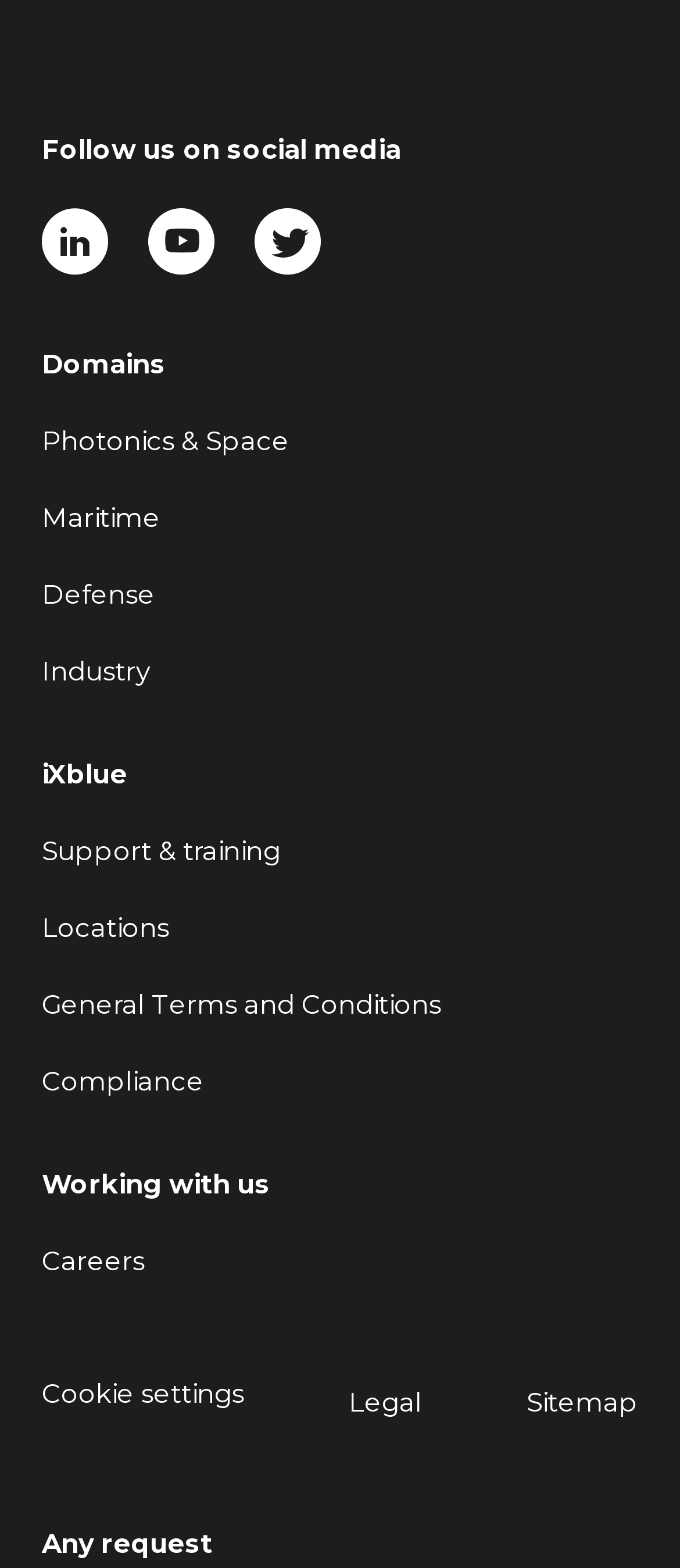Kindly determine the bounding box coordinates for the area that needs to be clicked to execute this instruction: "Explore Photonics & Space domain".

[0.062, 0.271, 0.426, 0.292]